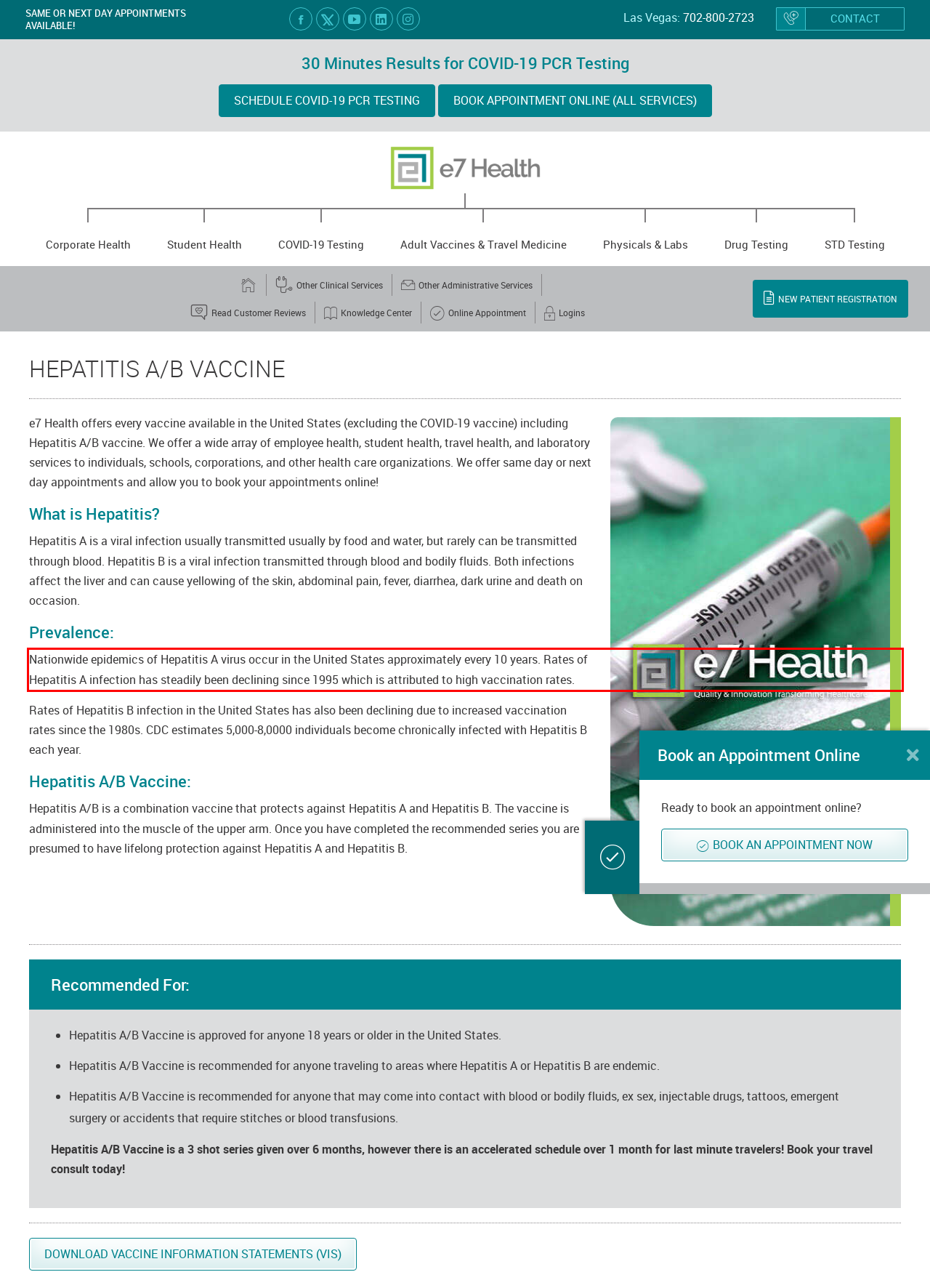You are provided with a screenshot of a webpage featuring a red rectangle bounding box. Extract the text content within this red bounding box using OCR.

Nationwide epidemics of Hepatitis A virus occur in the United States approximately every 10 years. Rates of Hepatitis A infection has steadily been declining since 1995 which is attributed to high vaccination rates.